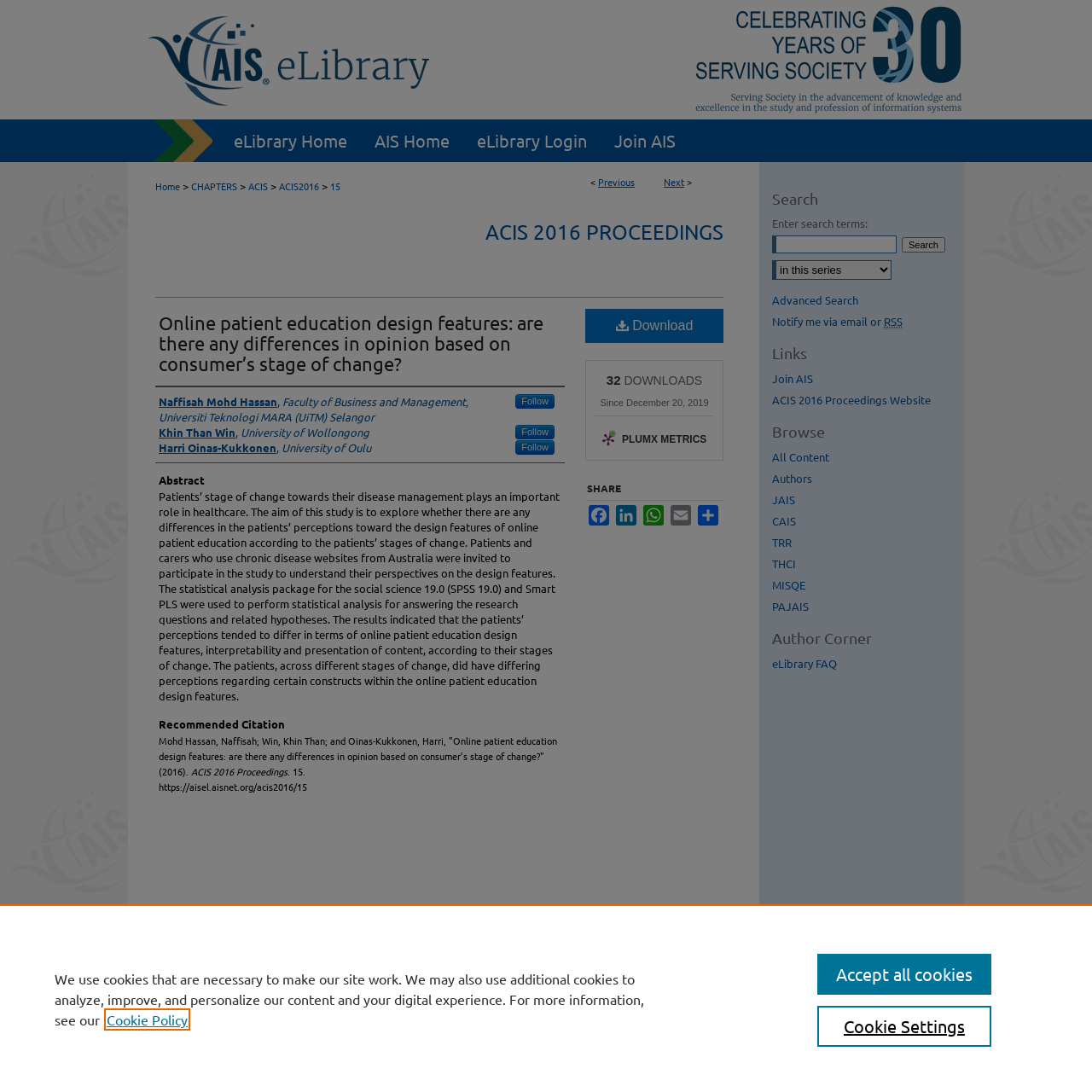Please locate the bounding box coordinates of the element that should be clicked to achieve the given instruction: "View the 'ACIS 2016 PROCEEDINGS' link".

[0.445, 0.201, 0.662, 0.223]